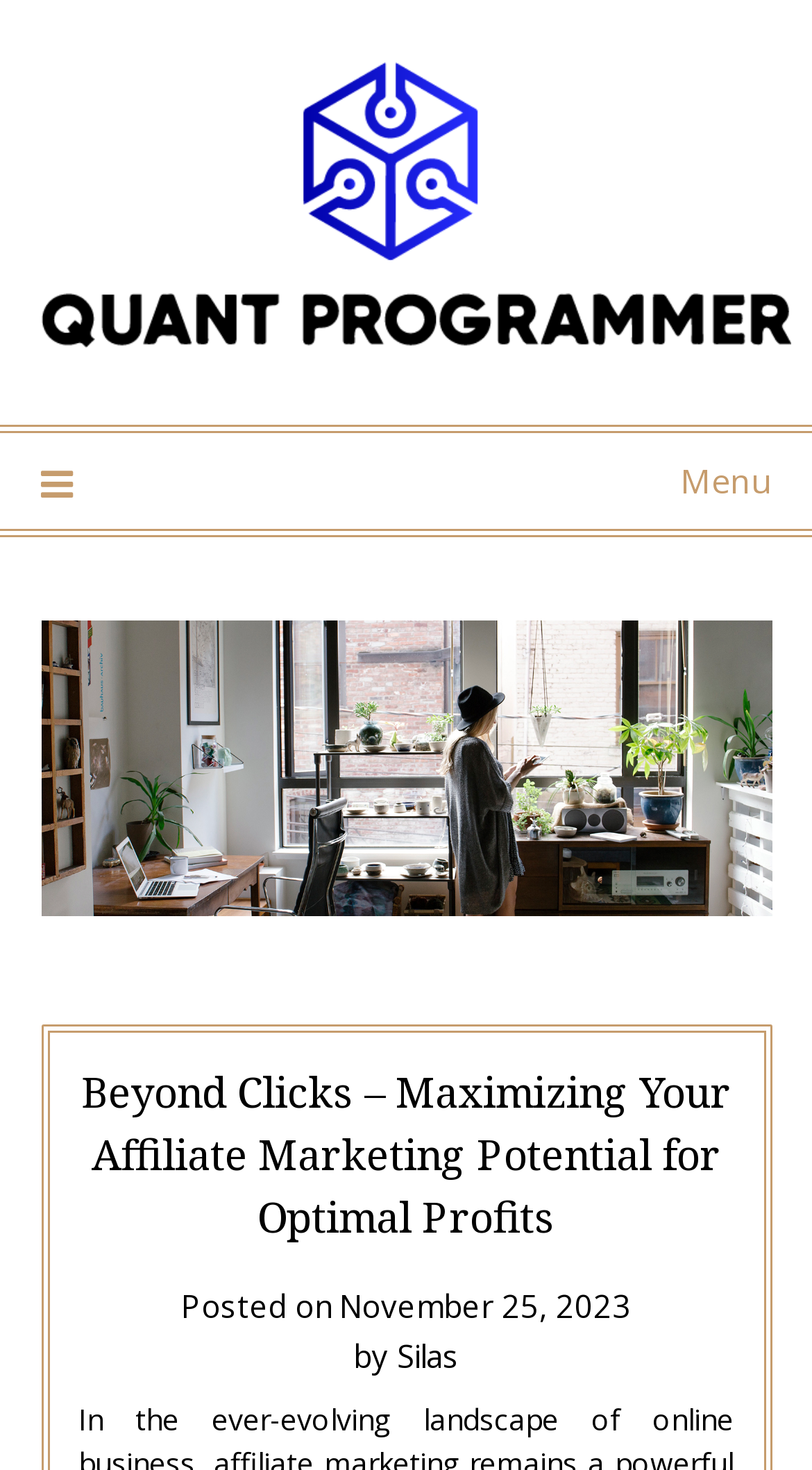Who is the author of the latest article?
Please use the image to deliver a detailed and complete answer.

I found the author of the latest article by looking at the header section of the webpage, where it says 'by' followed by the author's name 'Silas'.